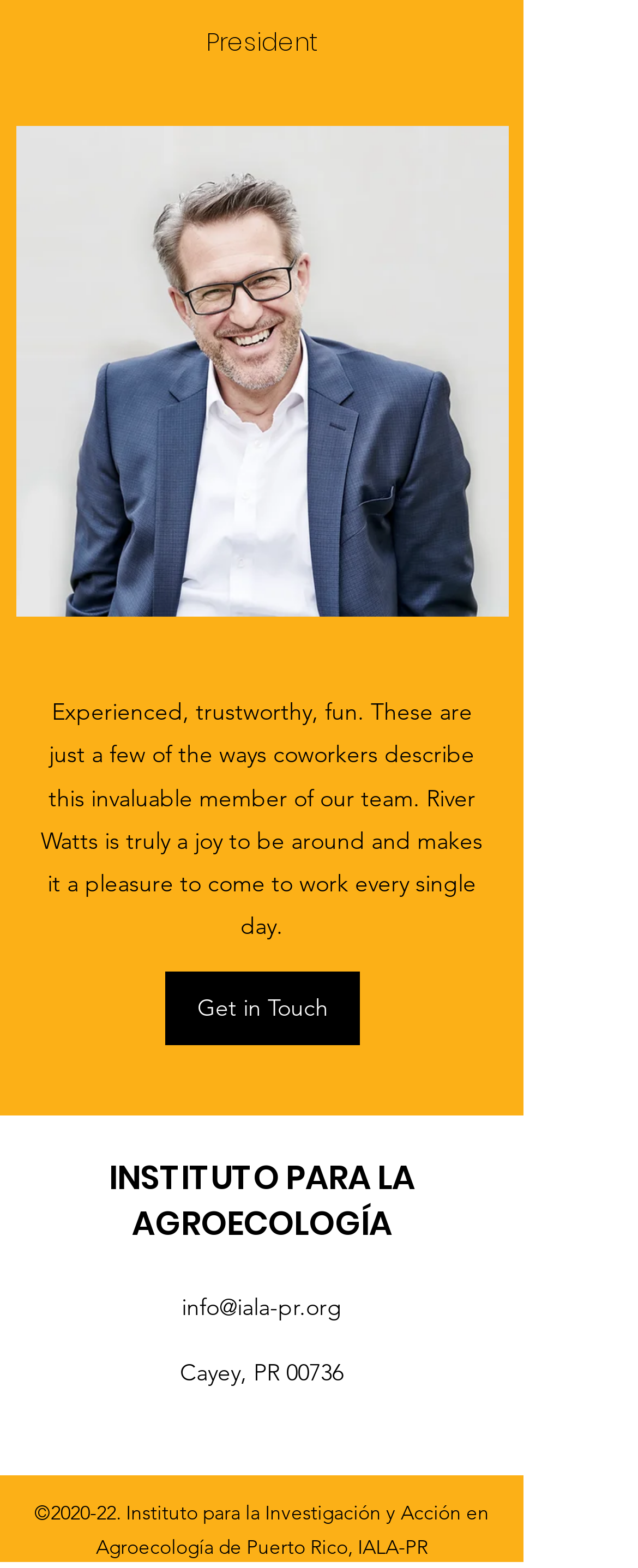Determine the bounding box coordinates of the UI element that matches the following description: "Get in Touch". The coordinates should be four float numbers between 0 and 1 in the format [left, top, right, bottom].

[0.259, 0.619, 0.564, 0.666]